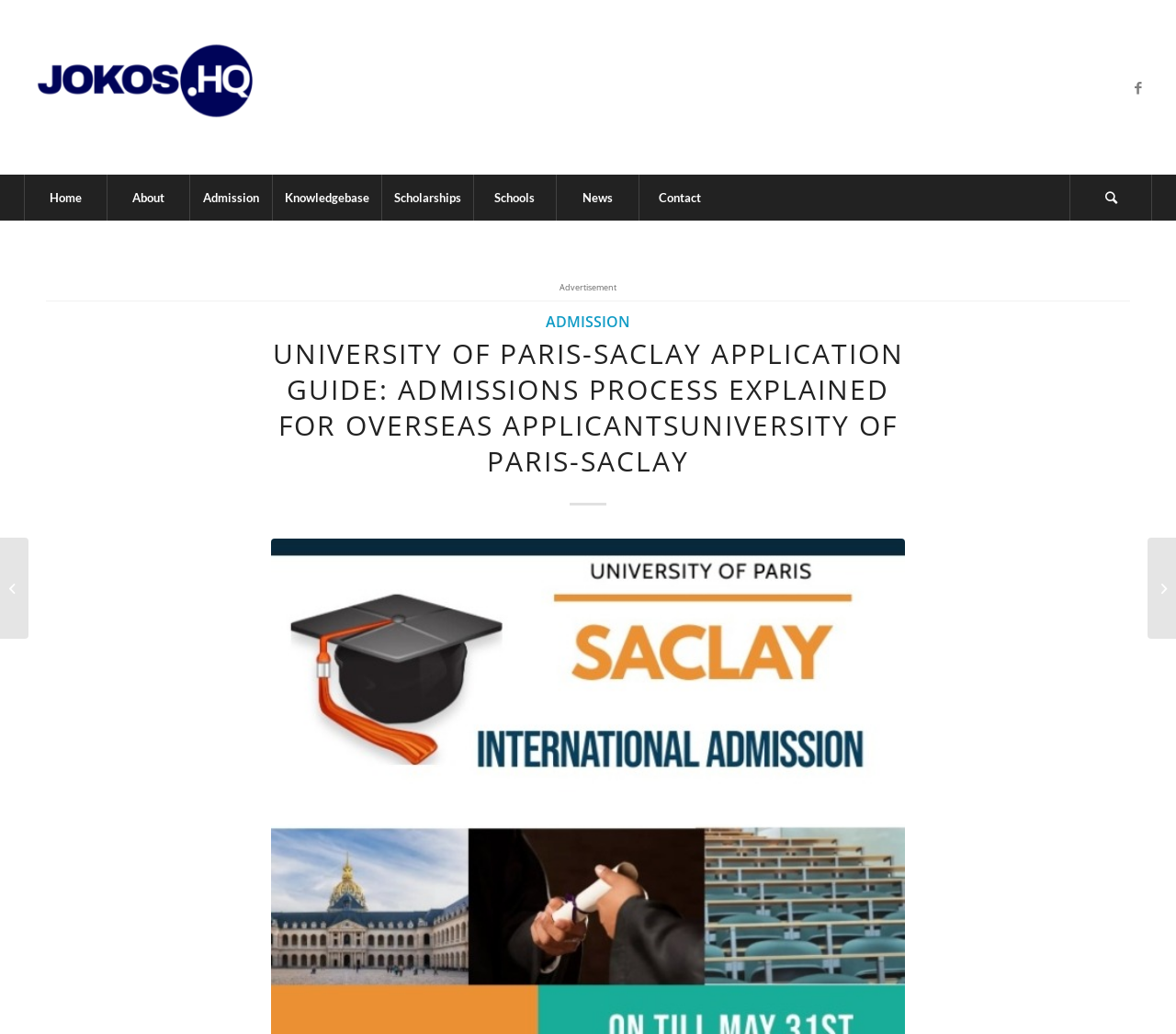Provide your answer to the question using just one word or phrase: What is the first link on the top navigation bar?

Home